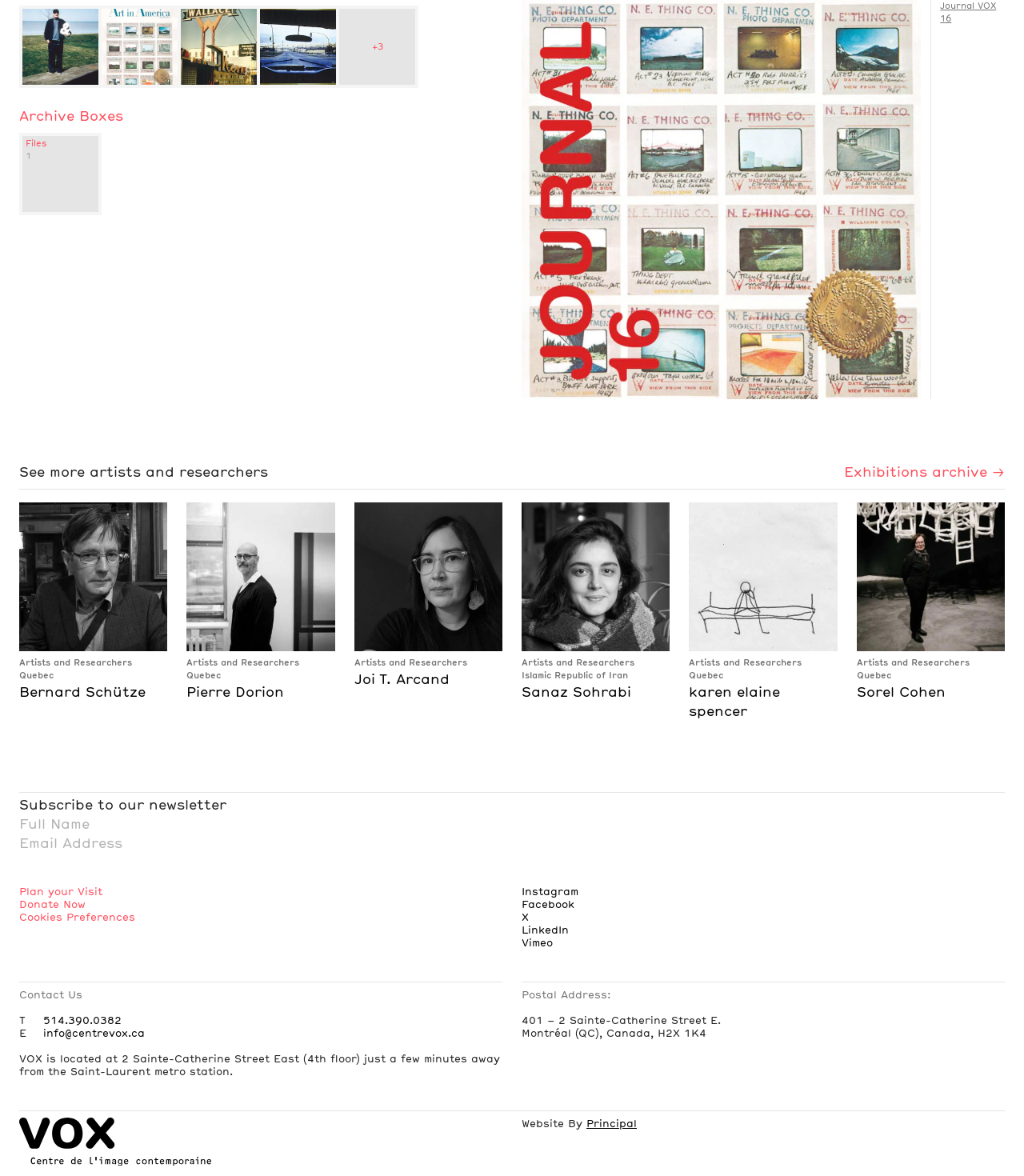Based on the image, give a detailed response to the question: What is the address of VOX?

I found the address by looking at the static text 'VOX is located at 2 Sainte-Catherine Street East (4th floor) just a few minutes away from the Saint-Laurent metro station.' which provides the address of VOX.